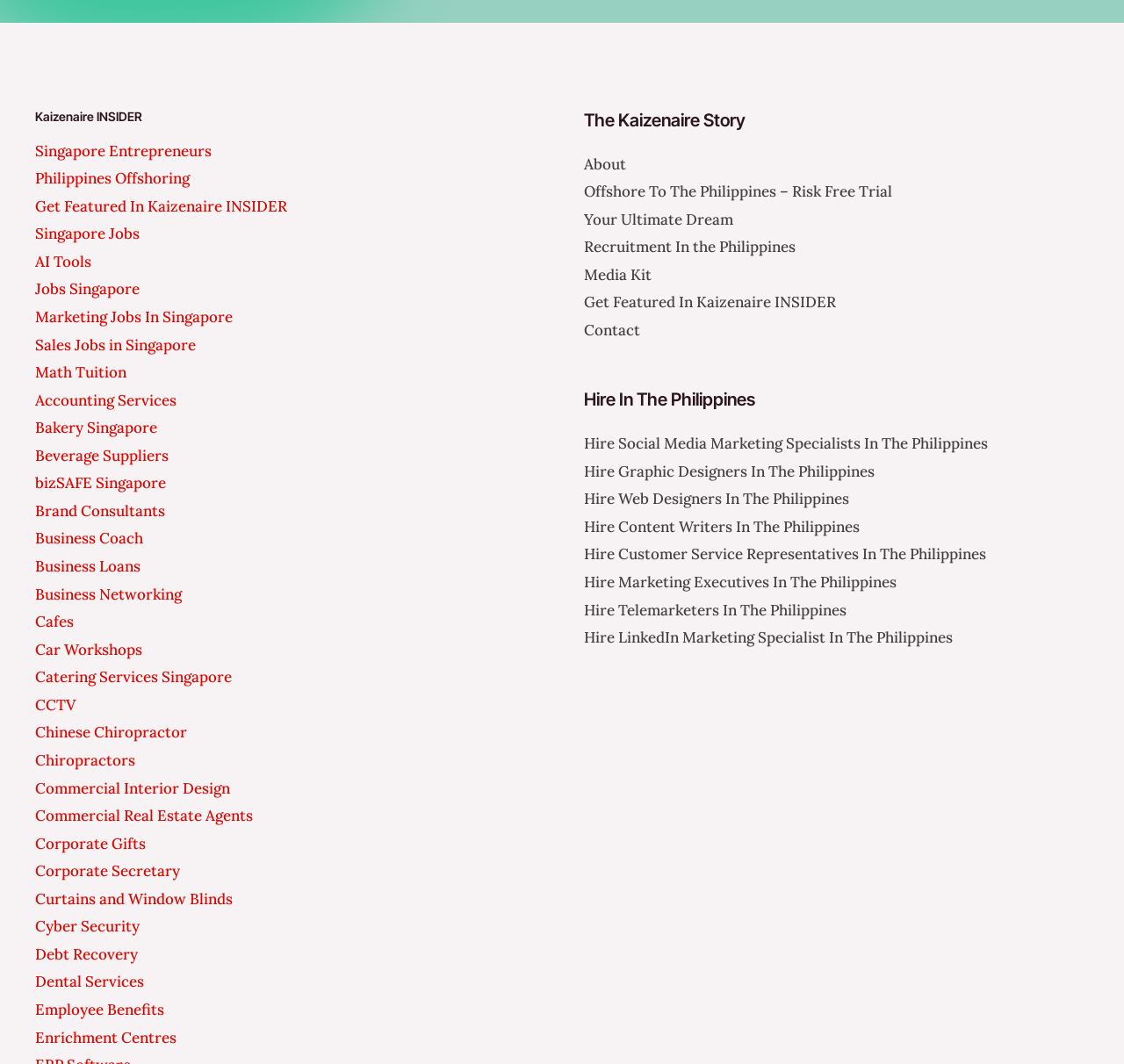Locate the bounding box for the described UI element: "Marketing Jobs In Singapore". Ensure the coordinates are four float numbers between 0 and 1, formatted as [left, top, right, bottom].

[0.031, 0.289, 0.207, 0.307]